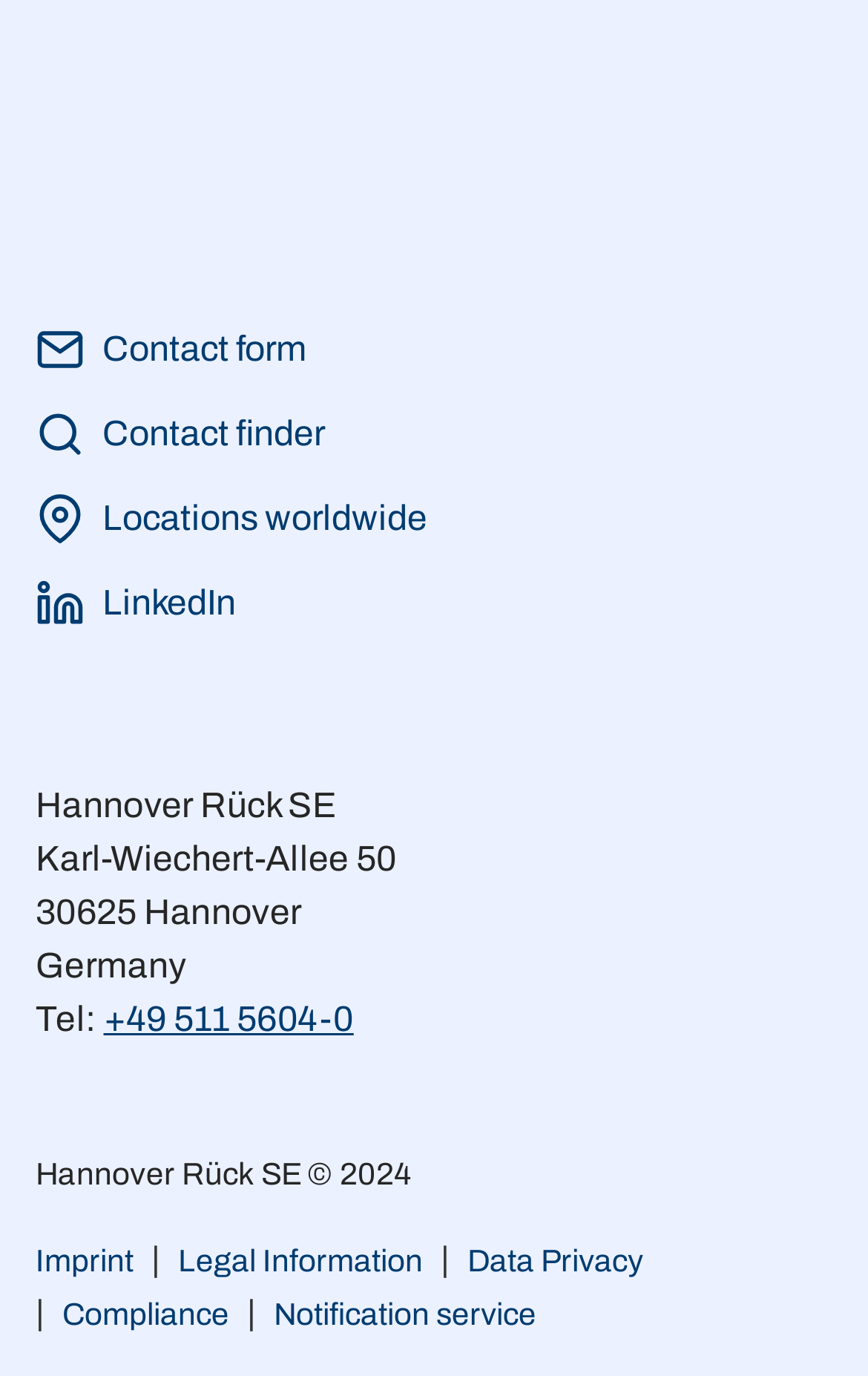Determine the bounding box coordinates of the element's region needed to click to follow the instruction: "Call +49 511 5604-0". Provide these coordinates as four float numbers between 0 and 1, formatted as [left, top, right, bottom].

[0.119, 0.727, 0.407, 0.754]